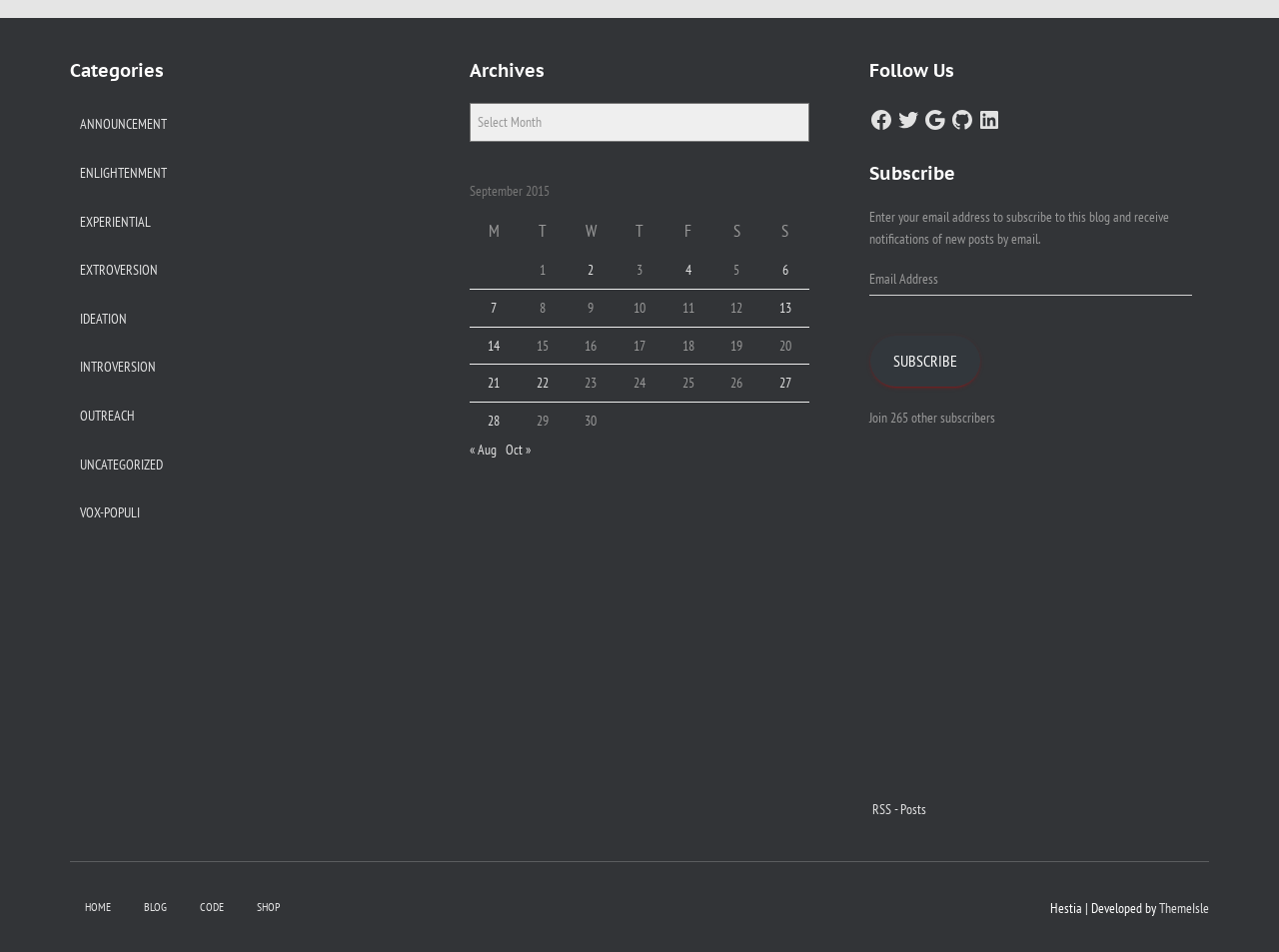Using the provided description « Aug, find the bounding box coordinates for the UI element. Provide the coordinates in (top-left x, top-left y, bottom-right x, bottom-right y) format, ensuring all values are between 0 and 1.

[0.367, 0.463, 0.388, 0.482]